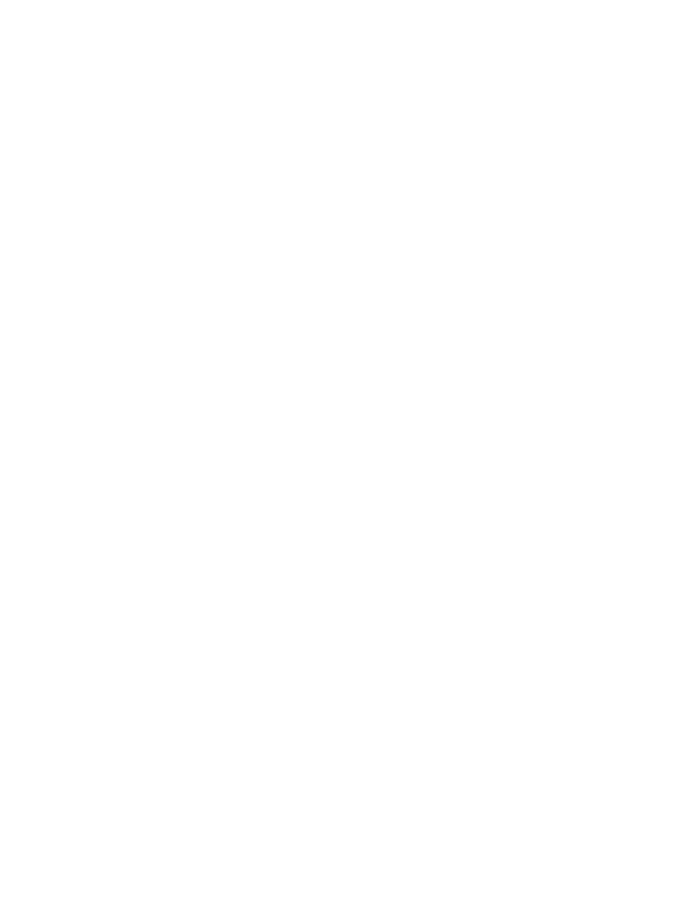Reply to the question with a brief word or phrase: What is the main theme of the post?

Beauty tips inspired by horses